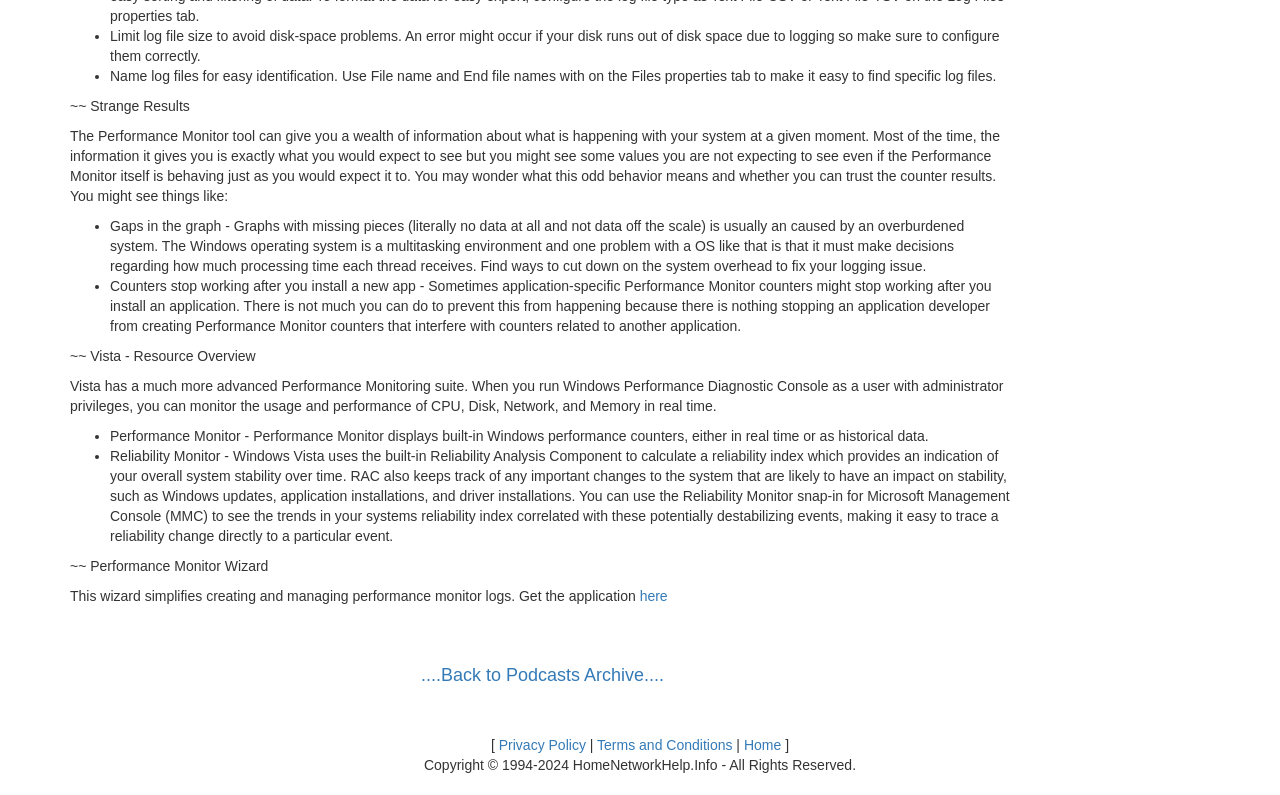What is the Reliability Monitor used for?
Look at the image and respond with a one-word or short-phrase answer.

Track system stability